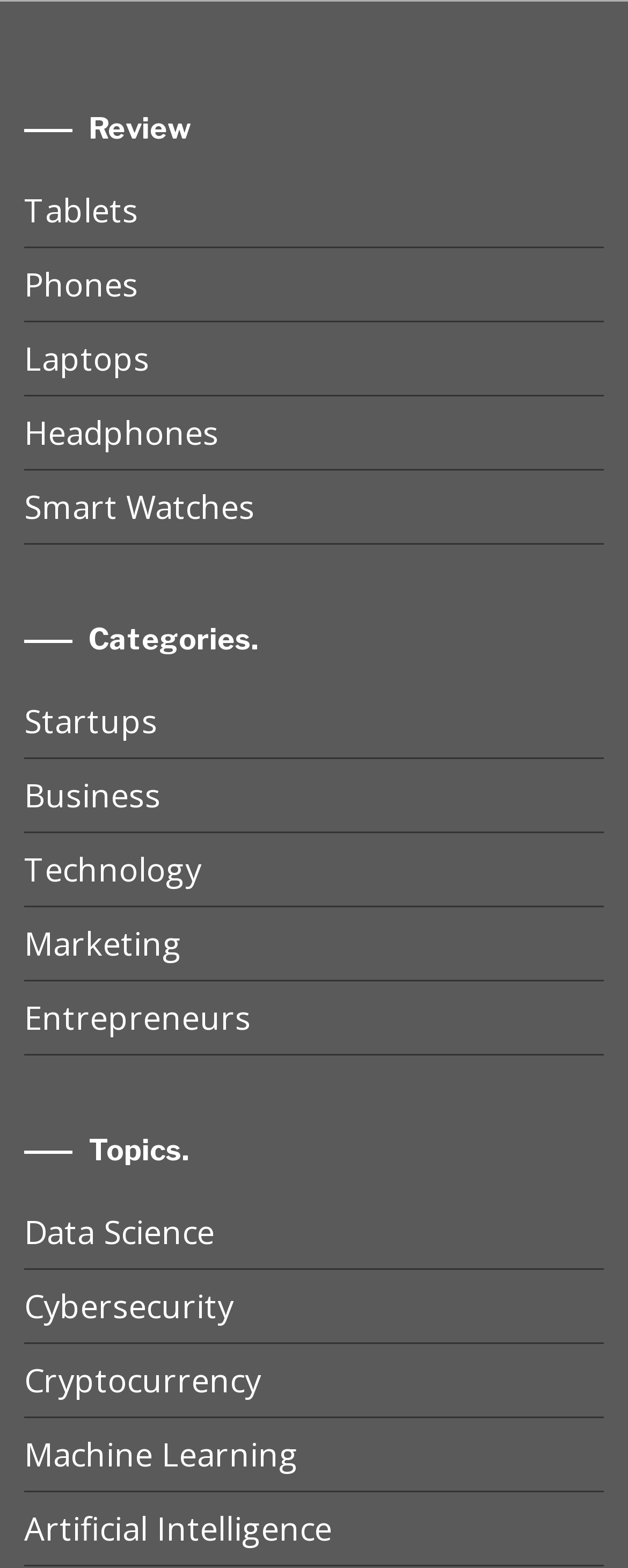Using the description: "Cybersecurity", determine the UI element's bounding box coordinates. Ensure the coordinates are in the format of four float numbers between 0 and 1, i.e., [left, top, right, bottom].

[0.038, 0.811, 0.962, 0.857]